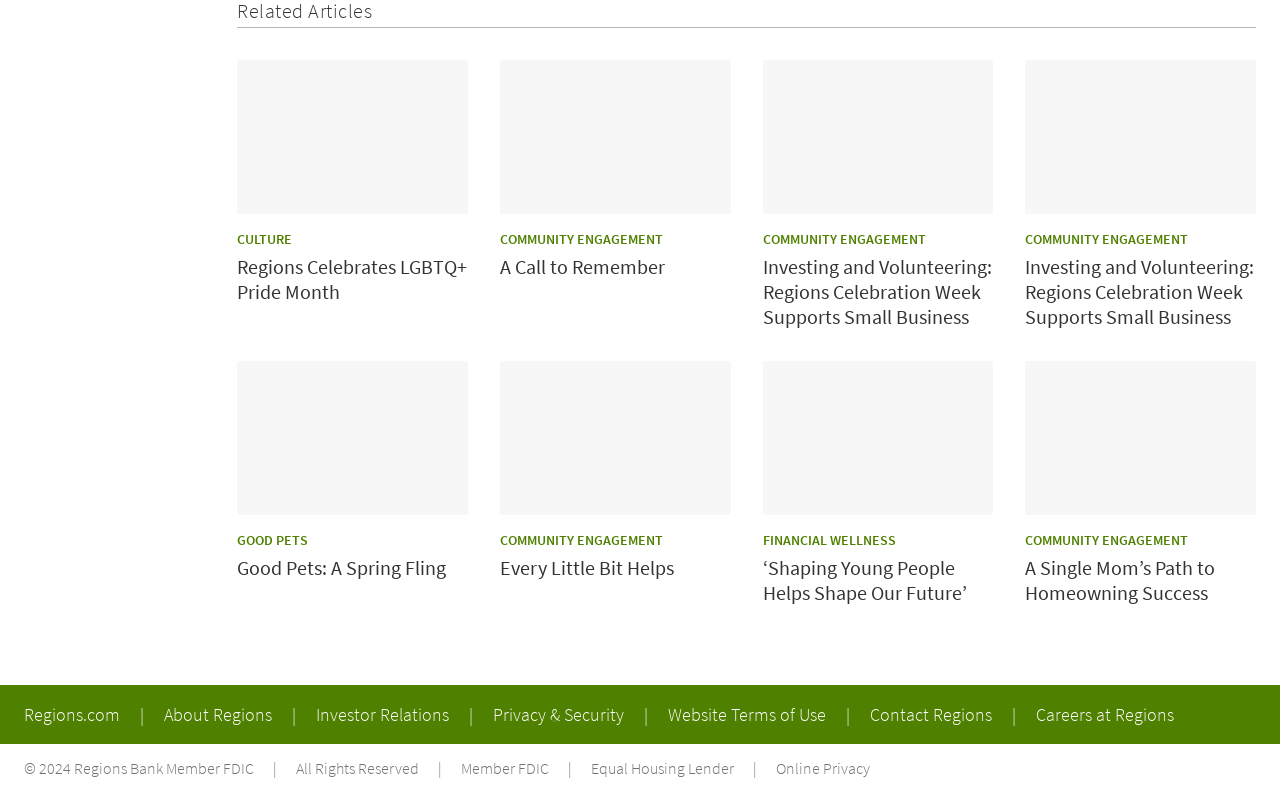What is the topic of the third article?
Please give a detailed and thorough answer to the question, covering all relevant points.

The third article has a link element with the text 'COMMUNITY ENGAGEMENT' located at [0.596, 0.29, 0.723, 0.313] coordinates, which indicates the topic of the article.